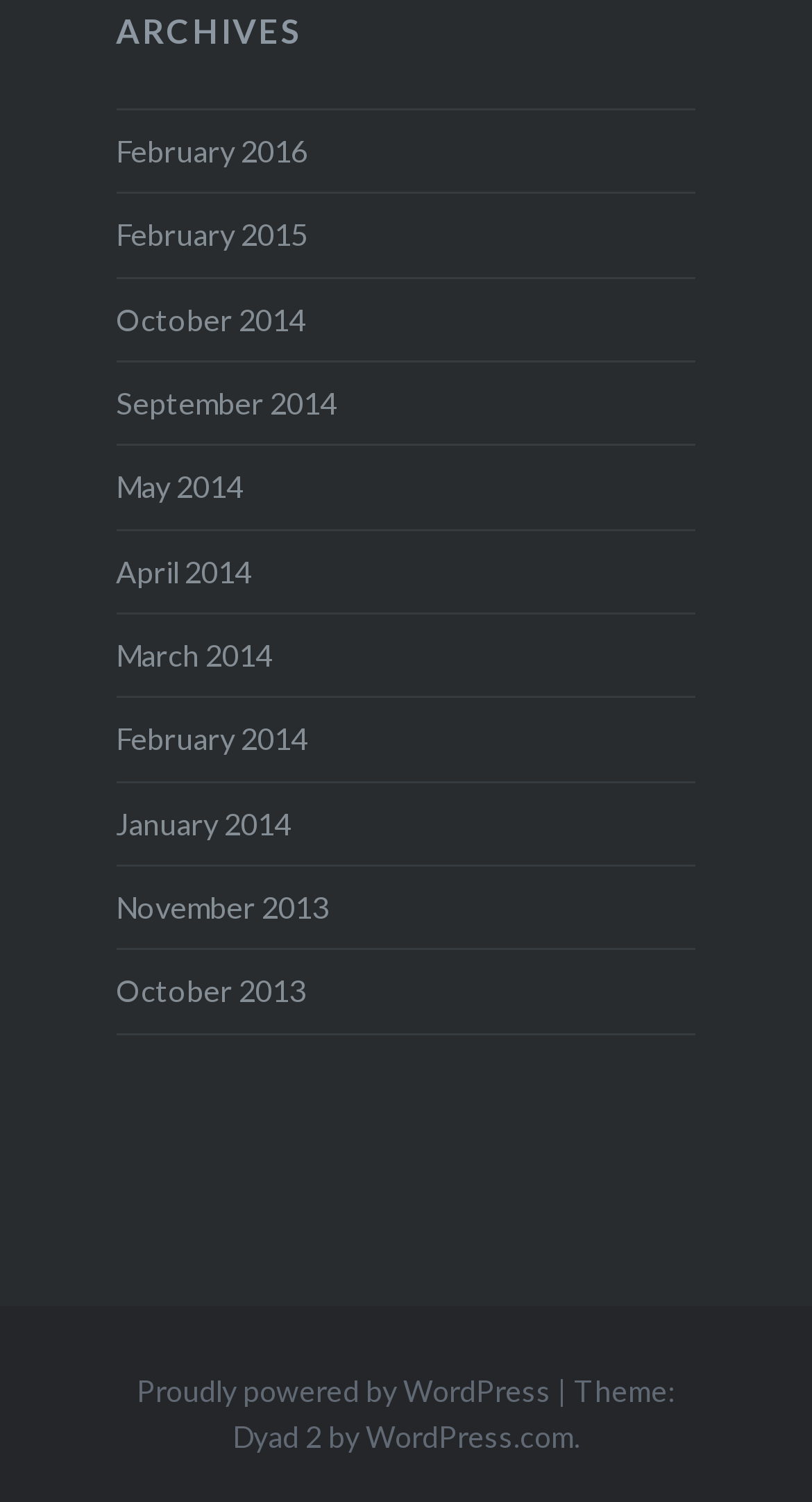Identify the bounding box coordinates for the element you need to click to achieve the following task: "Explore the article about Kristen Bell". The coordinates must be four float values ranging from 0 to 1, formatted as [left, top, right, bottom].

None